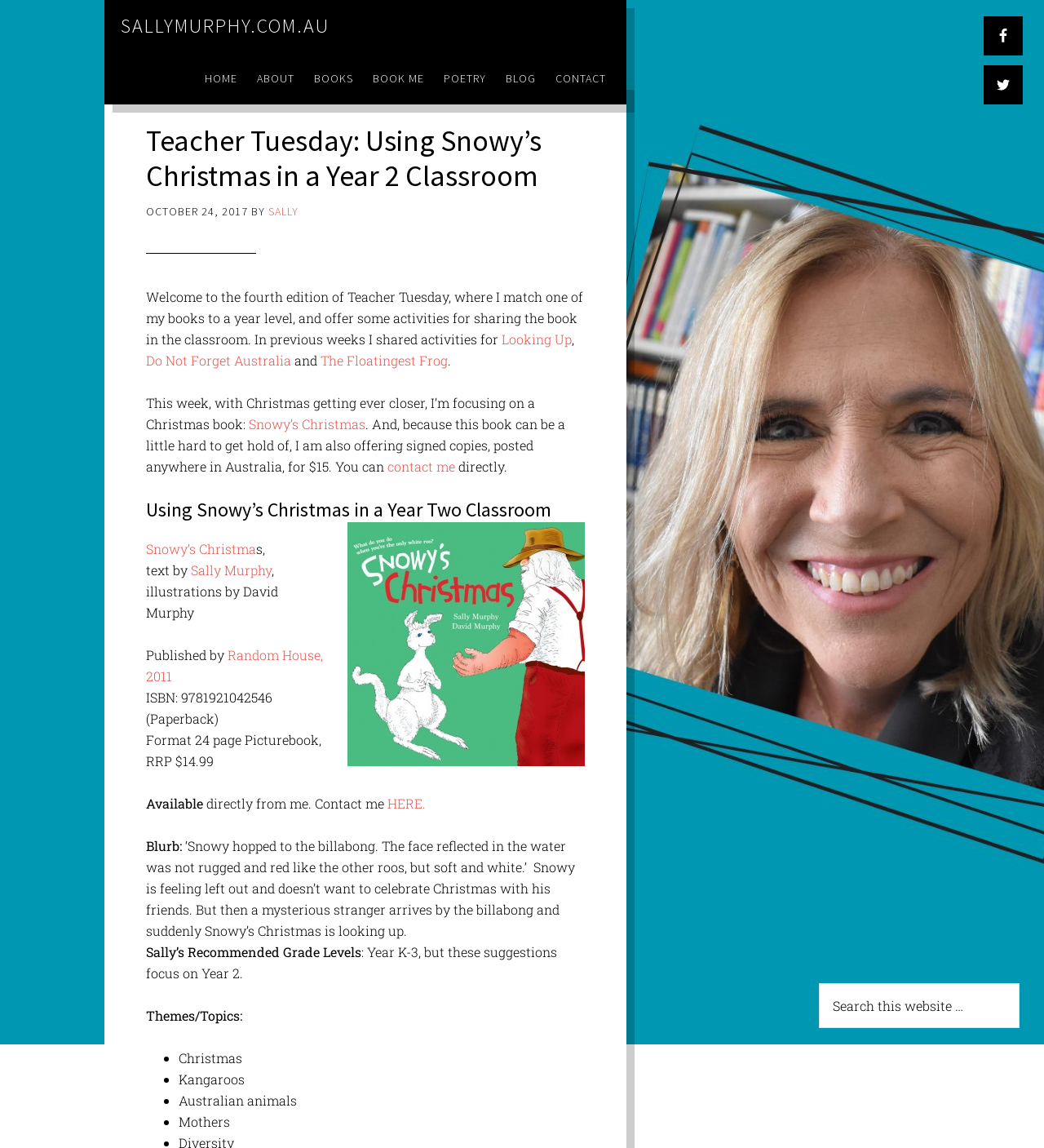Find the bounding box coordinates for the area that should be clicked to accomplish the instruction: "Get details on Alone Season 10 Episode 11 Recap".

None